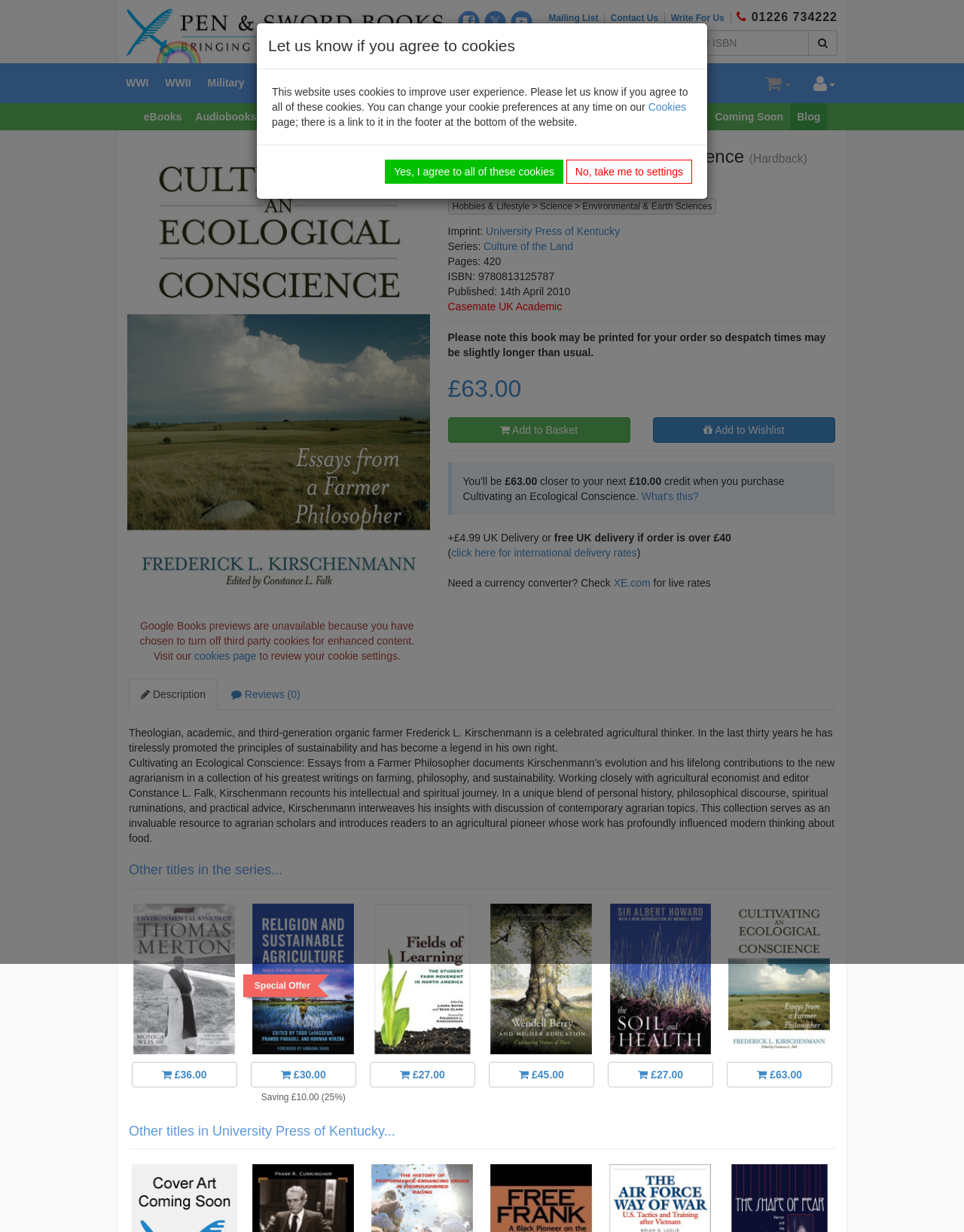Identify the bounding box coordinates of the clickable region necessary to fulfill the following instruction: "Visit Pen and Sword Books". The bounding box coordinates should be four float numbers between 0 and 1, i.e., [left, top, right, bottom].

[0.131, 0.021, 0.459, 0.031]